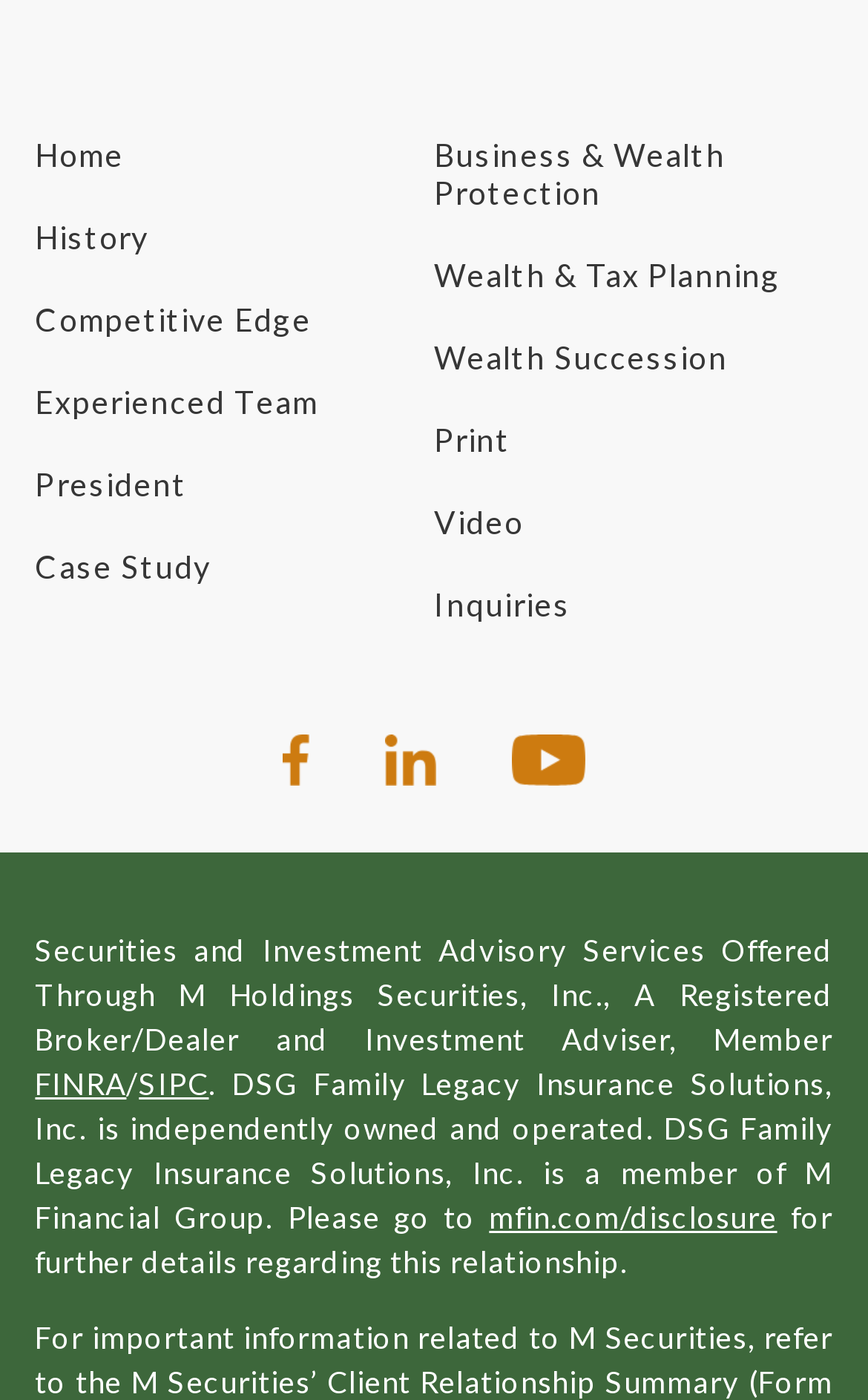Find the bounding box coordinates of the clickable area required to complete the following action: "Check FINRA".

[0.041, 0.762, 0.146, 0.787]